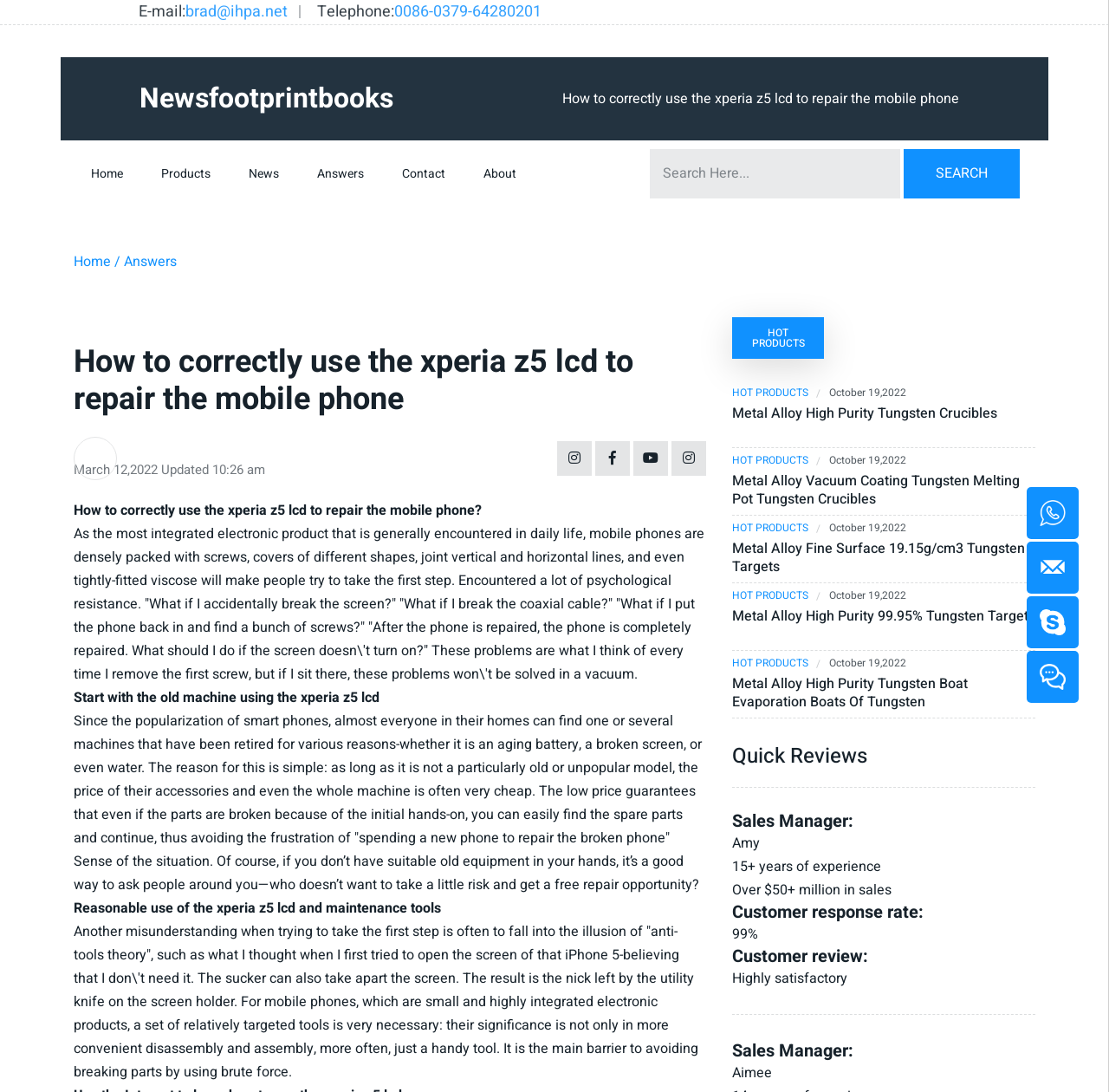What is the customer response rate mentioned on the webpage?
Provide a detailed answer to the question using information from the image.

The webpage mentions that the customer response rate is 99%, which suggests that the company or sales manager has a high level of responsiveness and engagement with customers. This information is likely provided to build trust and confidence with potential customers.